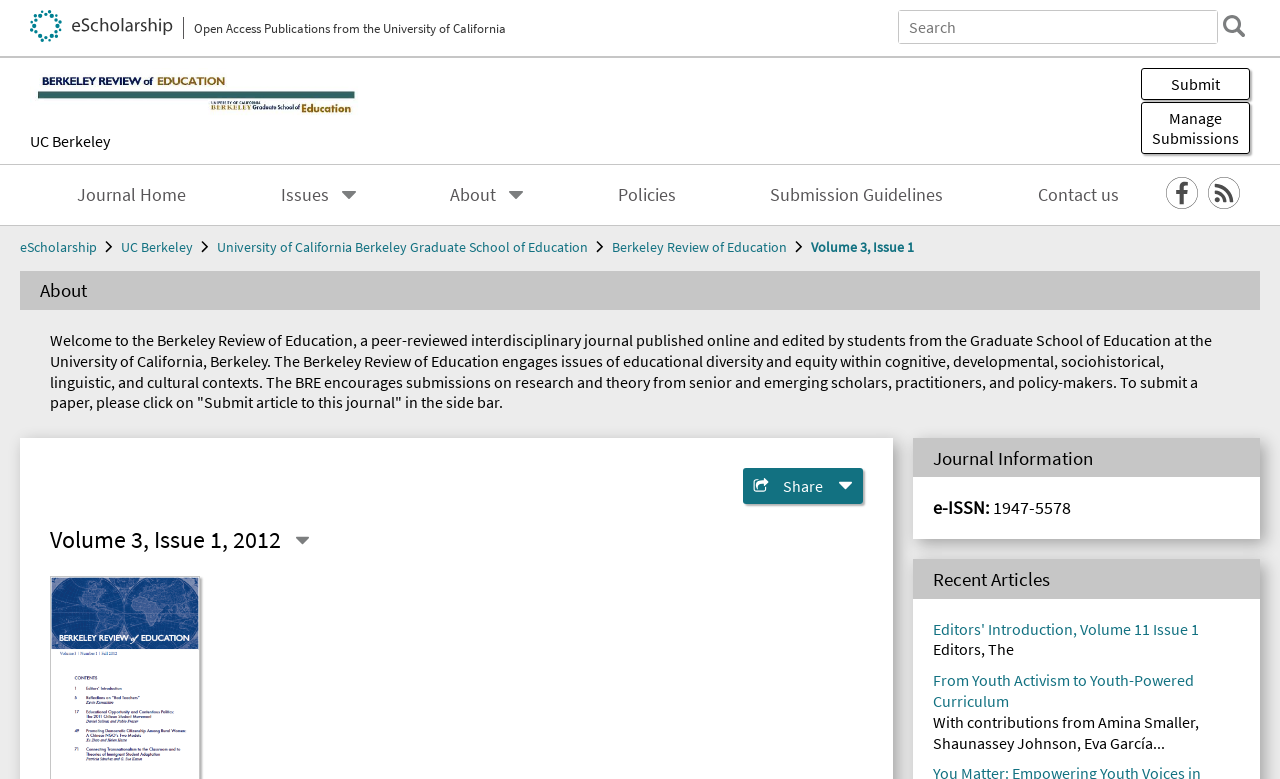Identify the bounding box coordinates of the element that should be clicked to fulfill this task: "Follow on Facebook". The coordinates should be provided as four float numbers between 0 and 1, i.e., [left, top, right, bottom].

[0.911, 0.227, 0.936, 0.268]